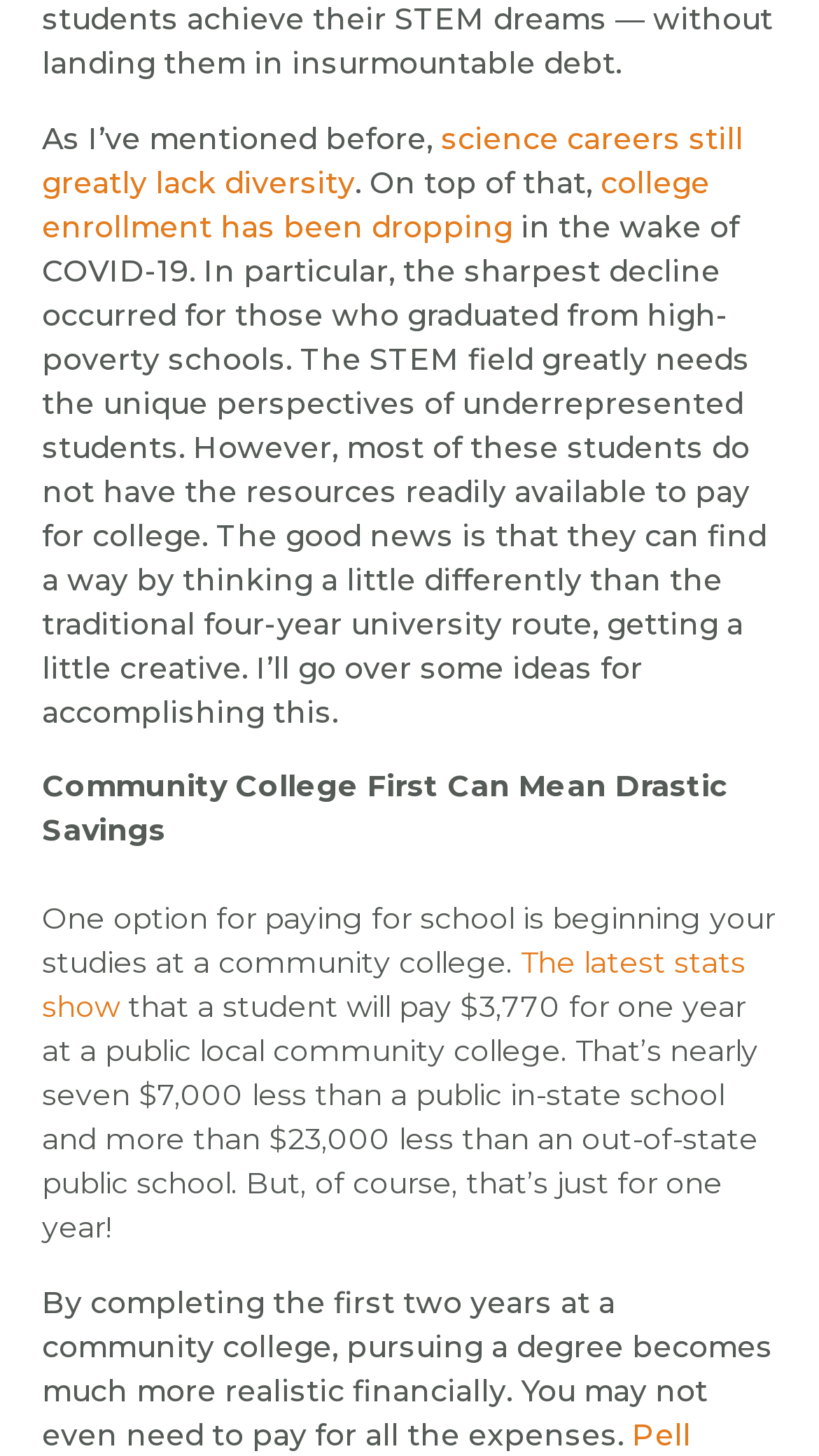Analyze the image and give a detailed response to the question:
What is the main issue in science careers?

The webpage mentions that science careers still greatly lack diversity, indicating that the main issue in this field is the underrepresentation of certain groups.